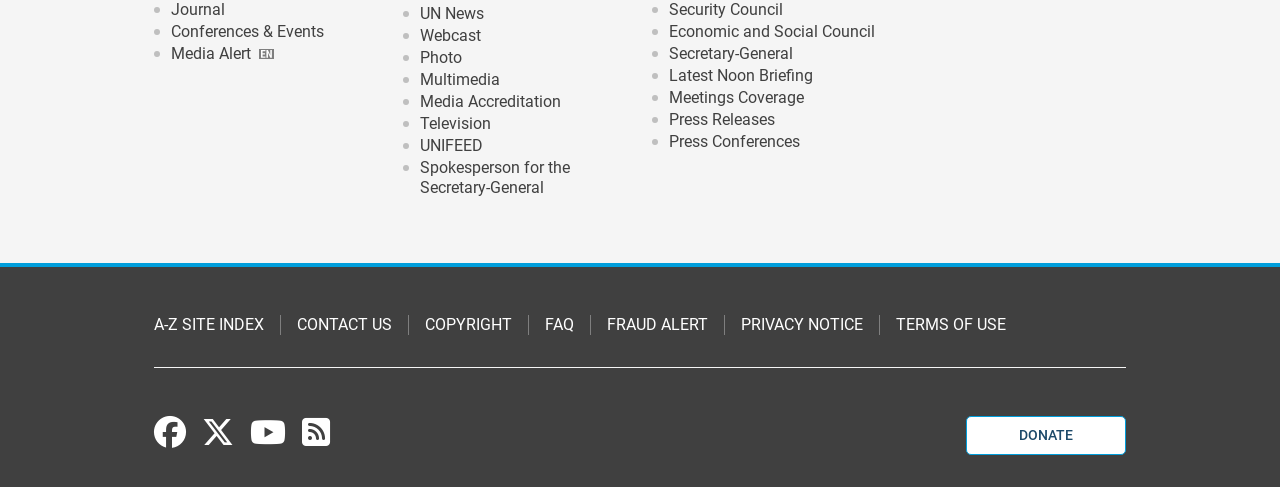Provide your answer to the question using just one word or phrase: How many social media links are available at the bottom?

4